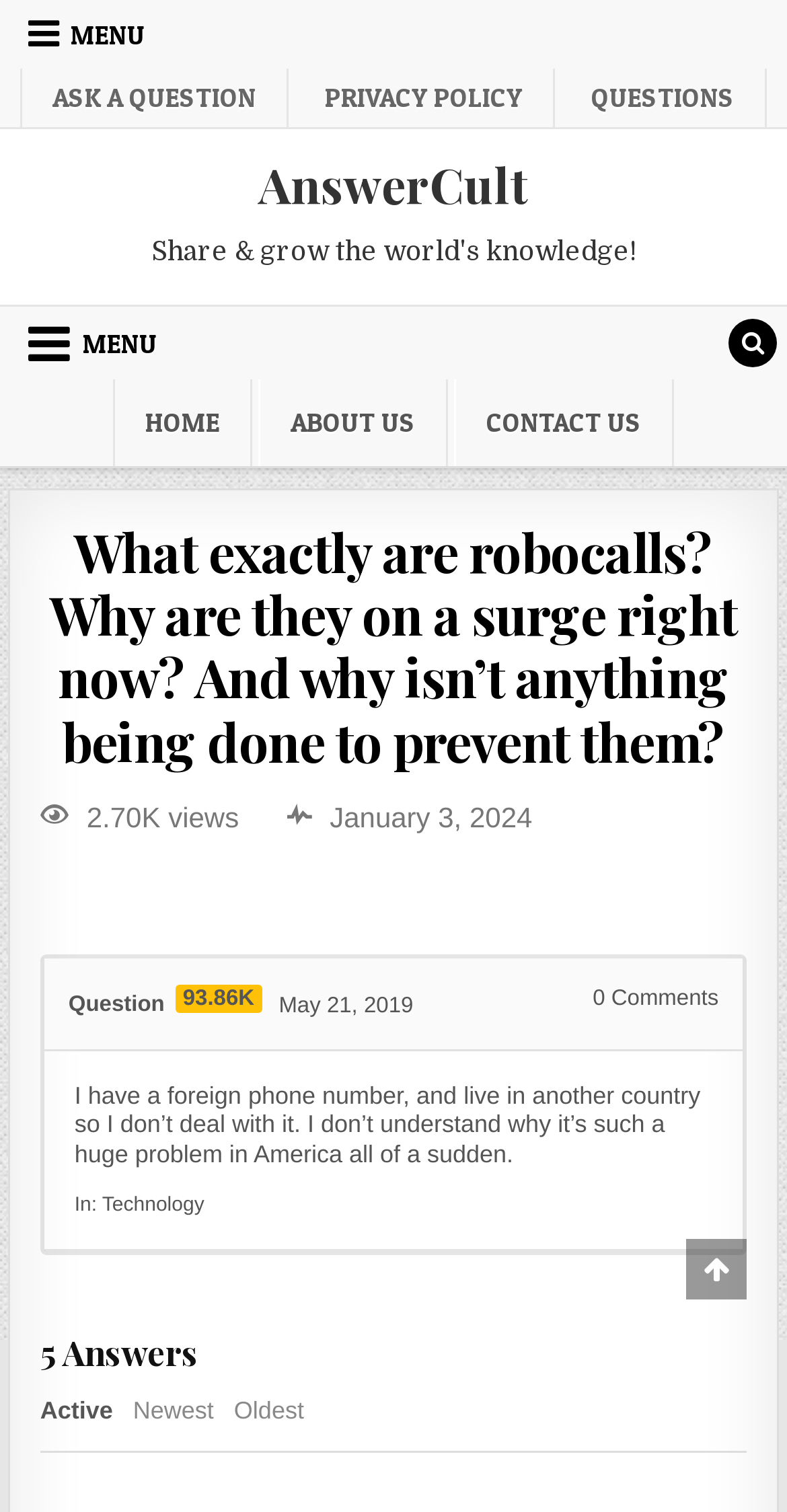Identify the bounding box coordinates of the clickable section necessary to follow the following instruction: "Click the menu button". The coordinates should be presented as four float numbers from 0 to 1, i.e., [left, top, right, bottom].

[0.01, 0.0, 0.21, 0.045]